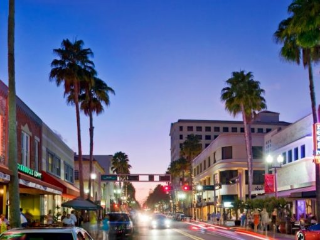What is visible beneath the awnings?
Look at the image and provide a short answer using one word or a phrase.

Outdoor seating